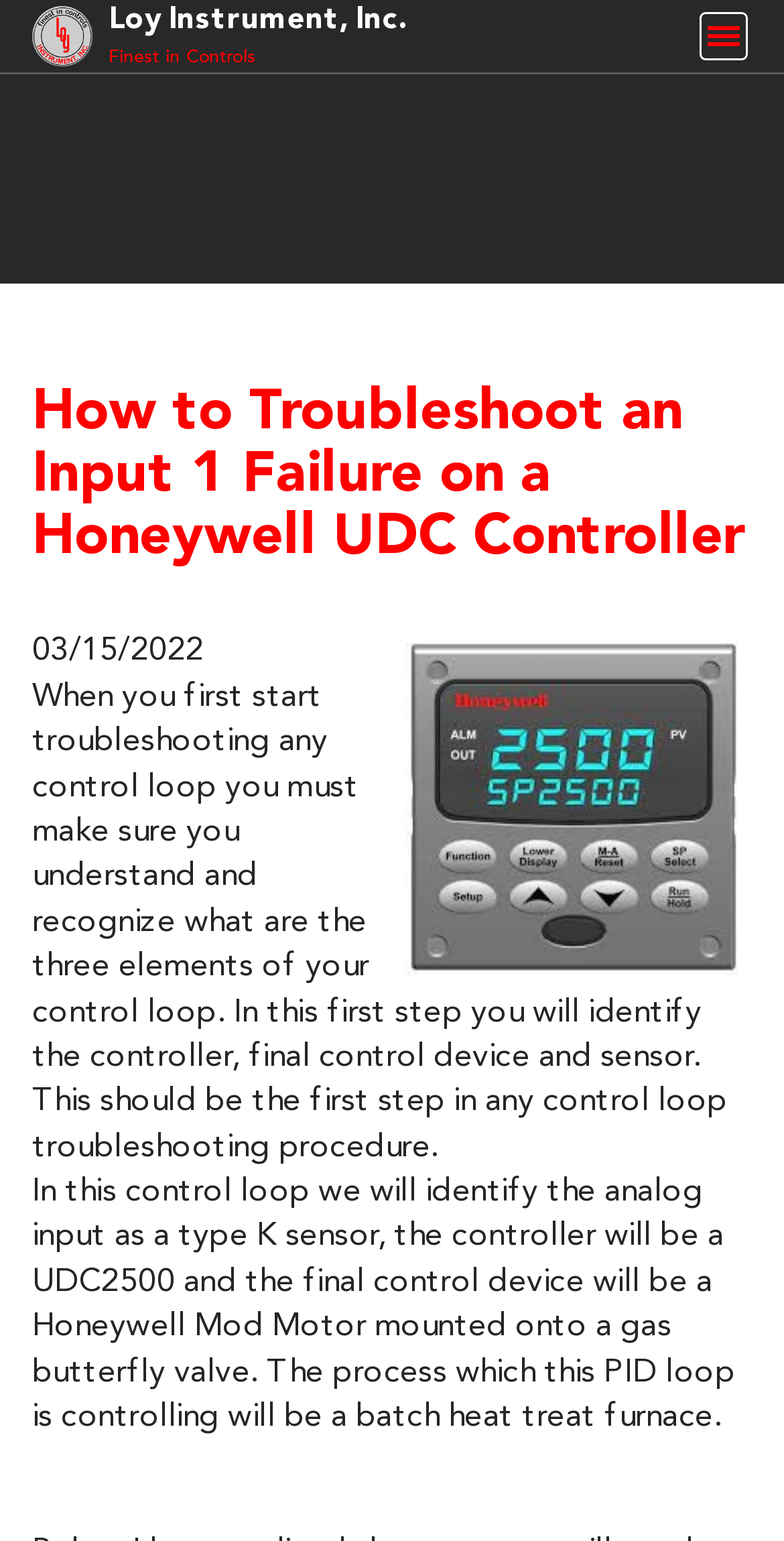Create an elaborate caption for the webpage.

The webpage is a blog page from Loy Instrument, Inc., featuring a solution to a real industry problem. At the top left, there is a logo of Loy Instrument, Inc. with a search icon next to it. Below the logo, there are two headings, "Loy Instrument, Inc." and "Finest in Controls", which serve as the title of the webpage.

On the top right, there is a link, but its text is not specified. 

The main content of the blog post is titled "How to Troubleshoot an Input 1 Failure on a Honeywell UDC Controller", which is a heading located at the top center of the page. Below the title, there is a related image that takes up about half of the page's width.

The blog post's content is divided into paragraphs. The first paragraph is dated "03/15/2022" and provides an introduction to troubleshooting a control loop, emphasizing the importance of understanding the three elements of the control loop. The second paragraph describes the specific control loop being discussed, identifying the analog input, controller, and final control device.

There is a small, empty space between the second and third paragraphs, indicated by a non-breaking space character.